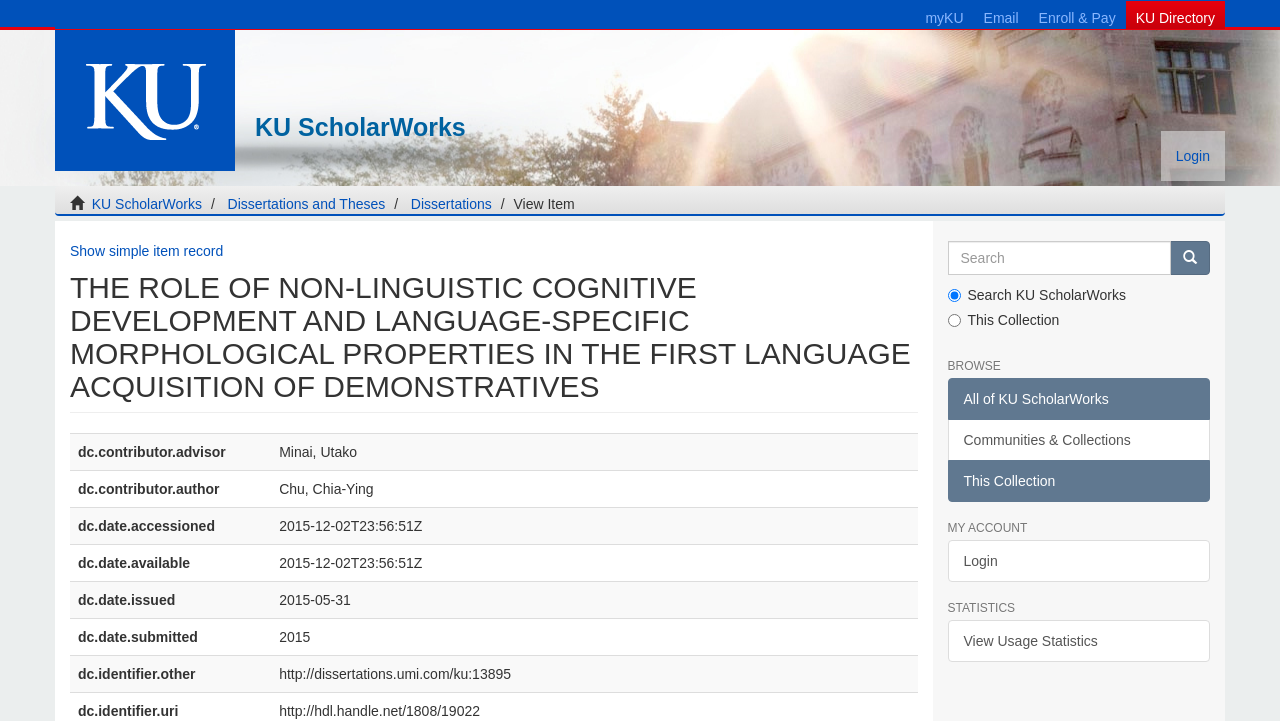What are the main sections of the webpage?
Respond to the question with a single word or phrase according to the image.

Browse, My Account, Statistics